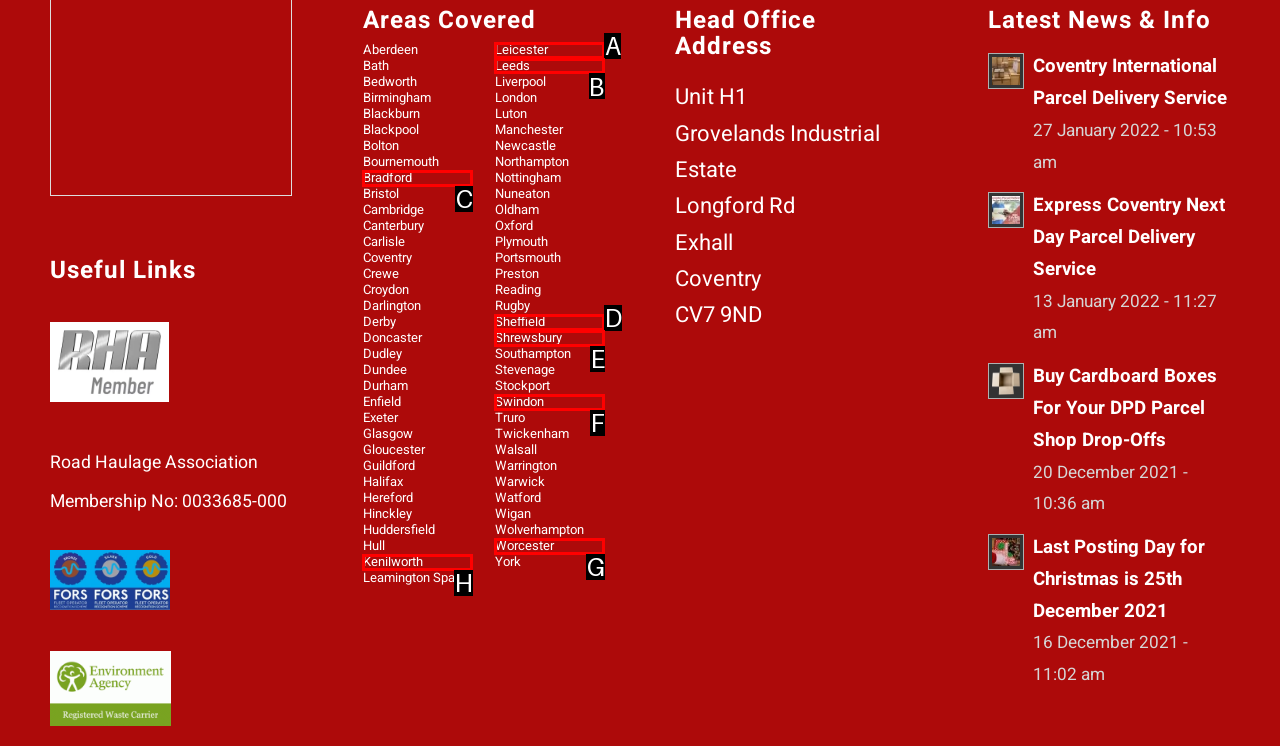Pick the HTML element that should be clicked to execute the task: Visit the 'Leeds' page
Respond with the letter corresponding to the correct choice.

B